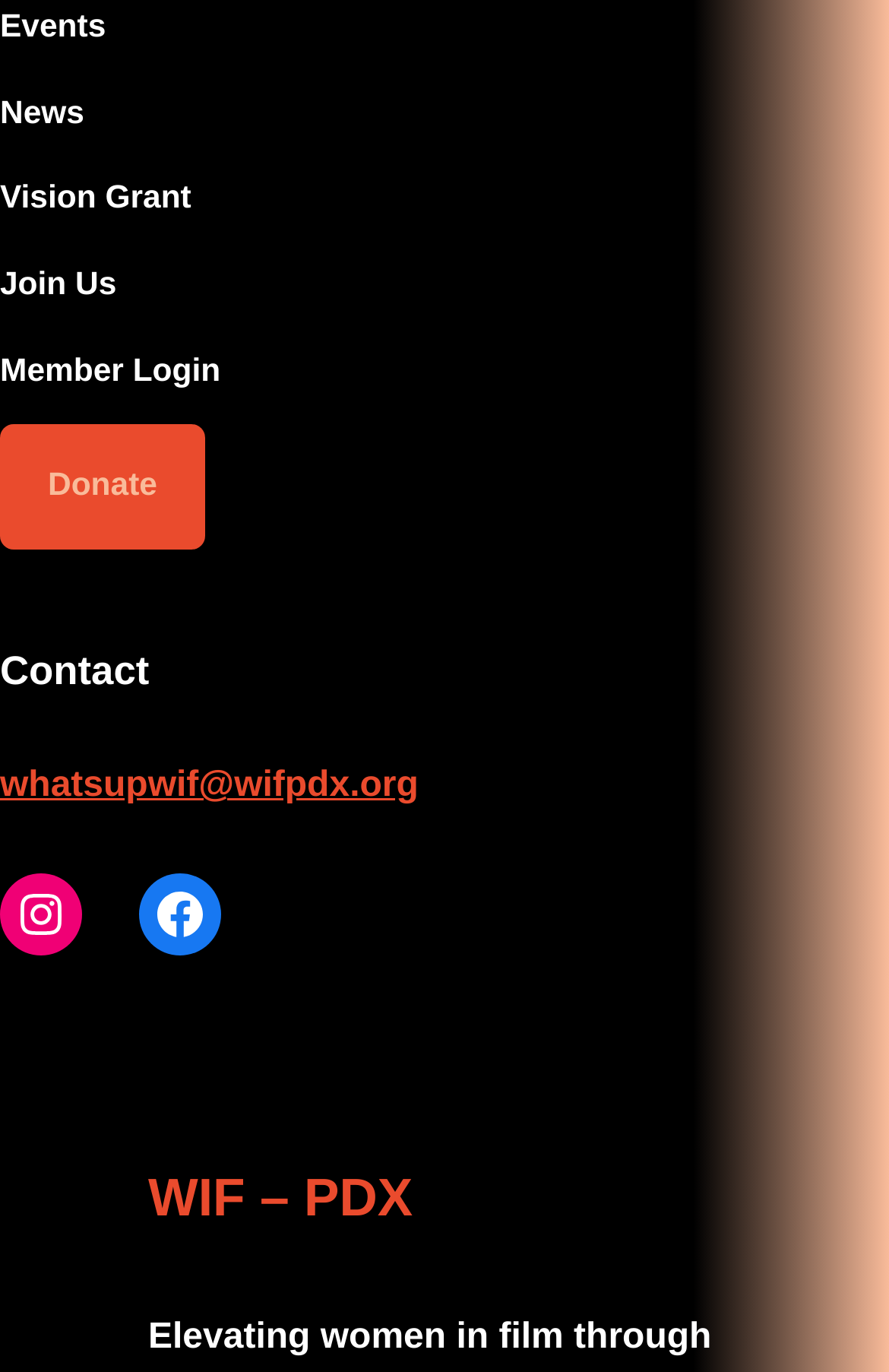Identify the bounding box of the UI element described as follows: "WIF – PDX". Provide the coordinates as four float numbers in the range of 0 to 1 [left, top, right, bottom].

[0.167, 0.851, 0.464, 0.894]